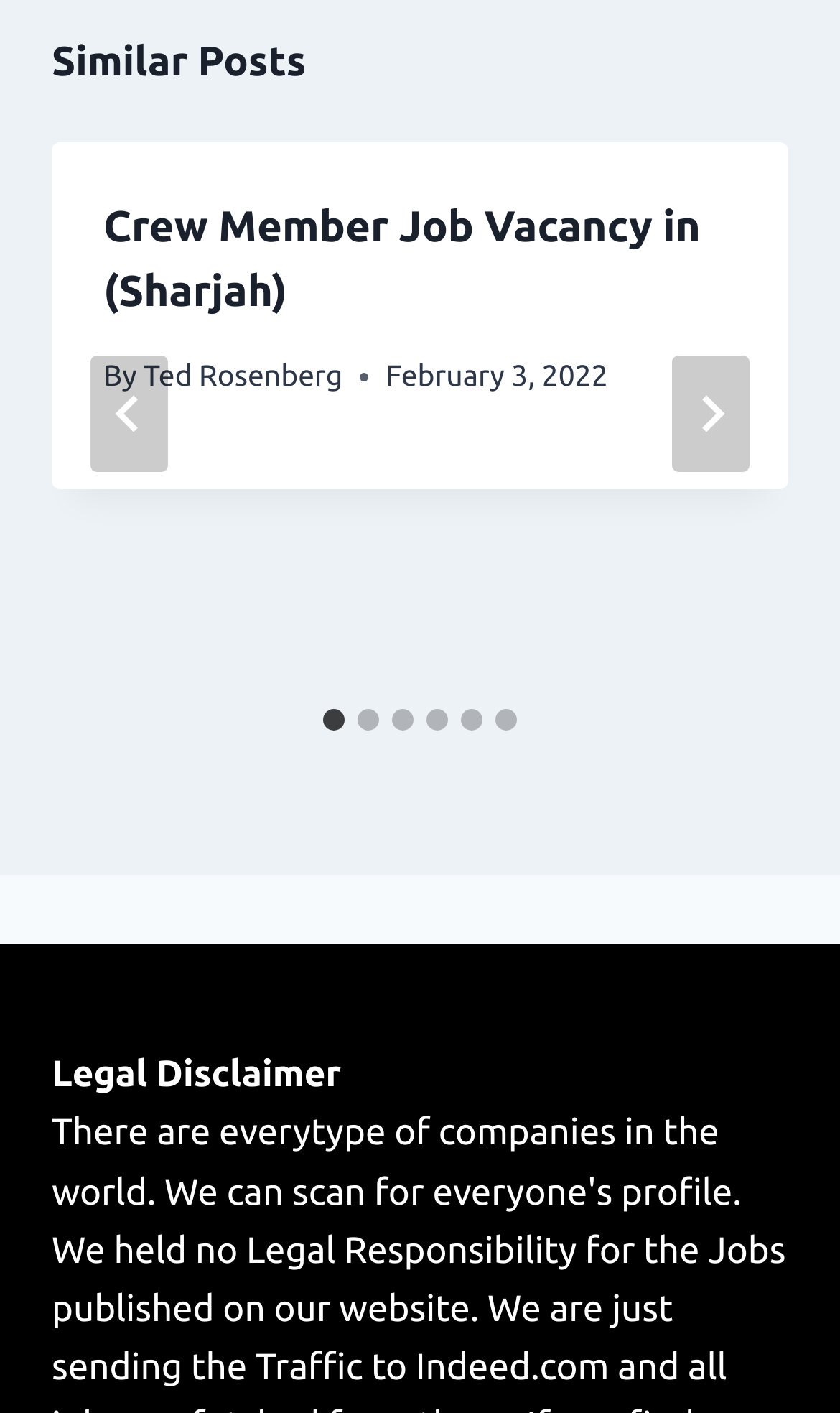Answer the question in one word or a short phrase:
How many slides are there?

6